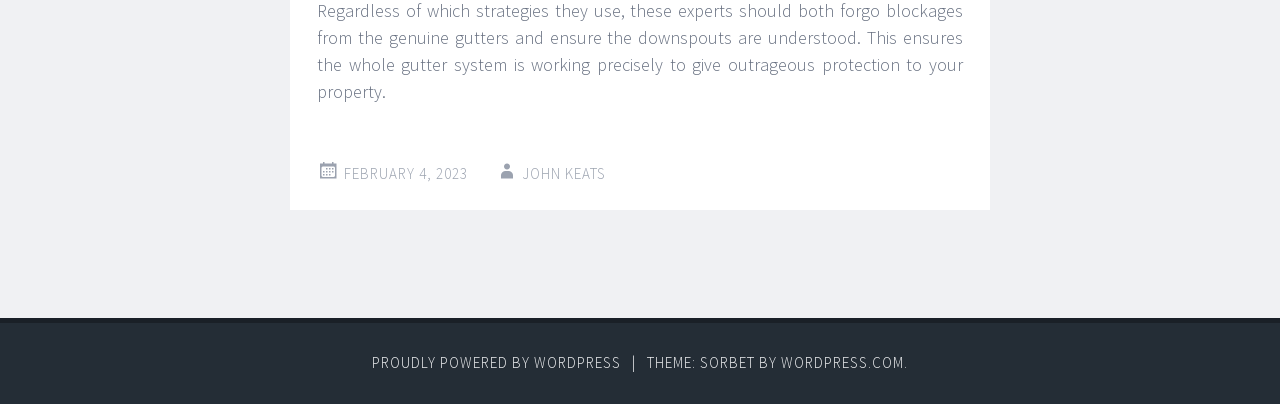Determine the bounding box for the UI element described here: "John Keats".

[0.408, 0.406, 0.473, 0.453]